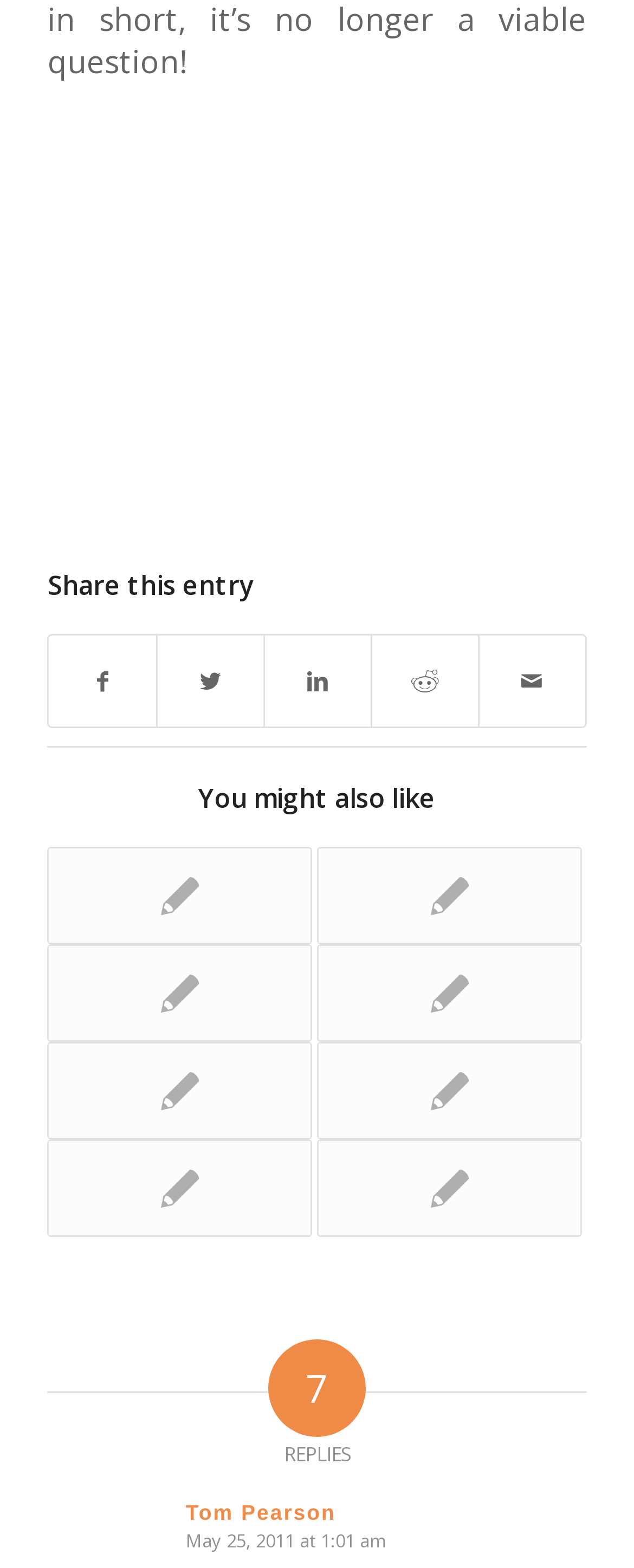How many links are there under 'You might also like'?
Please give a detailed and elaborate explanation in response to the question.

There are 6 links under the heading 'You might also like', which are 'SEO Content Marketing Roundup, Week Ending August 25th, 2010', 'Select Your Killer Keyphrases Easily With This Simple Method', 'SEO Content Marketing Roundup, Week Ending September 1st, 2010', 'How to Grow Your Keyphrase List', 'How to Create a Page-Level Keyphrase Strategy', and 'Master Your Per-page Keyphrase Strategy in 6 Easy Steps'.